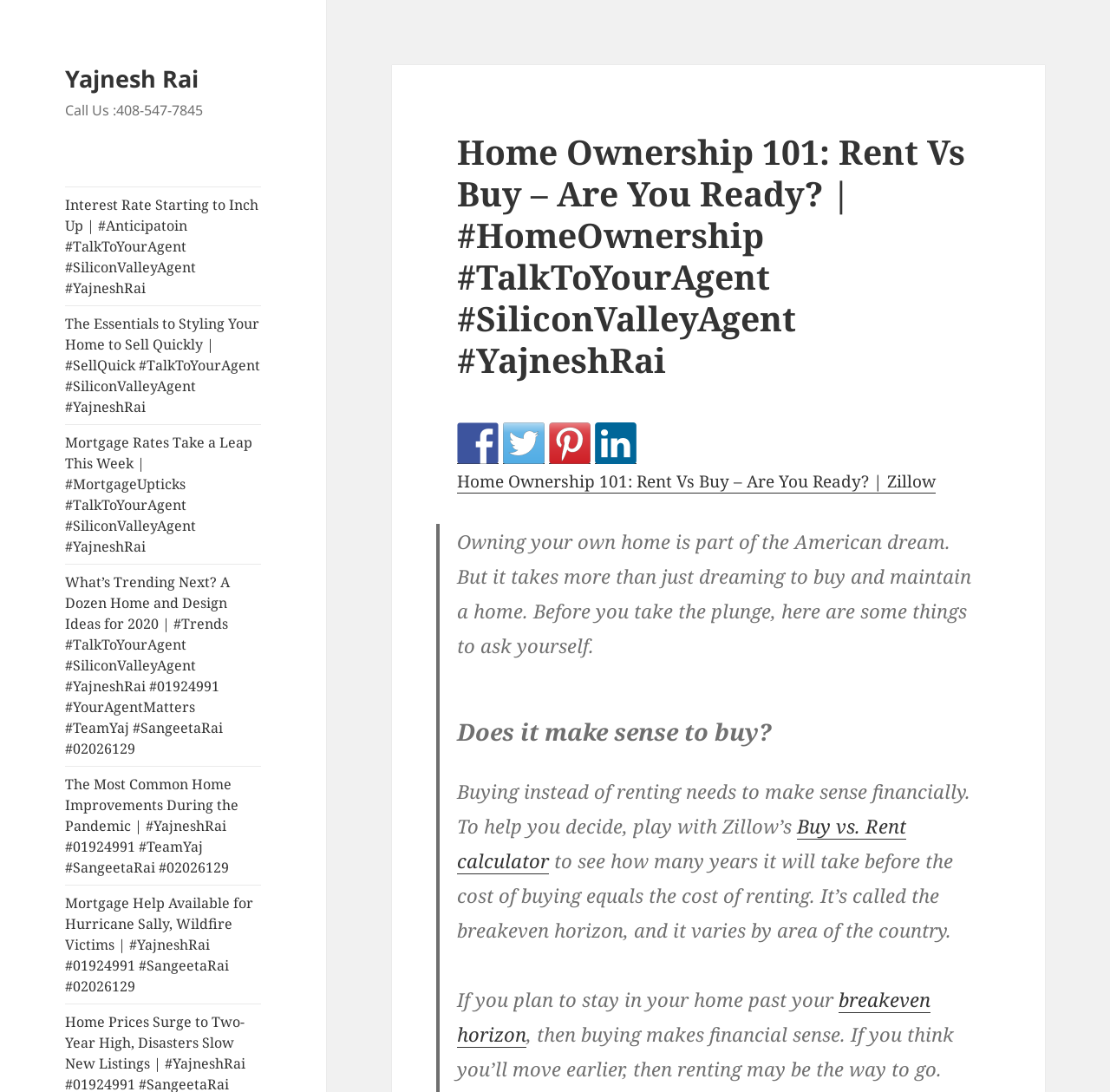Determine the bounding box coordinates for the UI element with the following description: "Yajnesh Rai". The coordinates should be four float numbers between 0 and 1, represented as [left, top, right, bottom].

[0.059, 0.057, 0.179, 0.087]